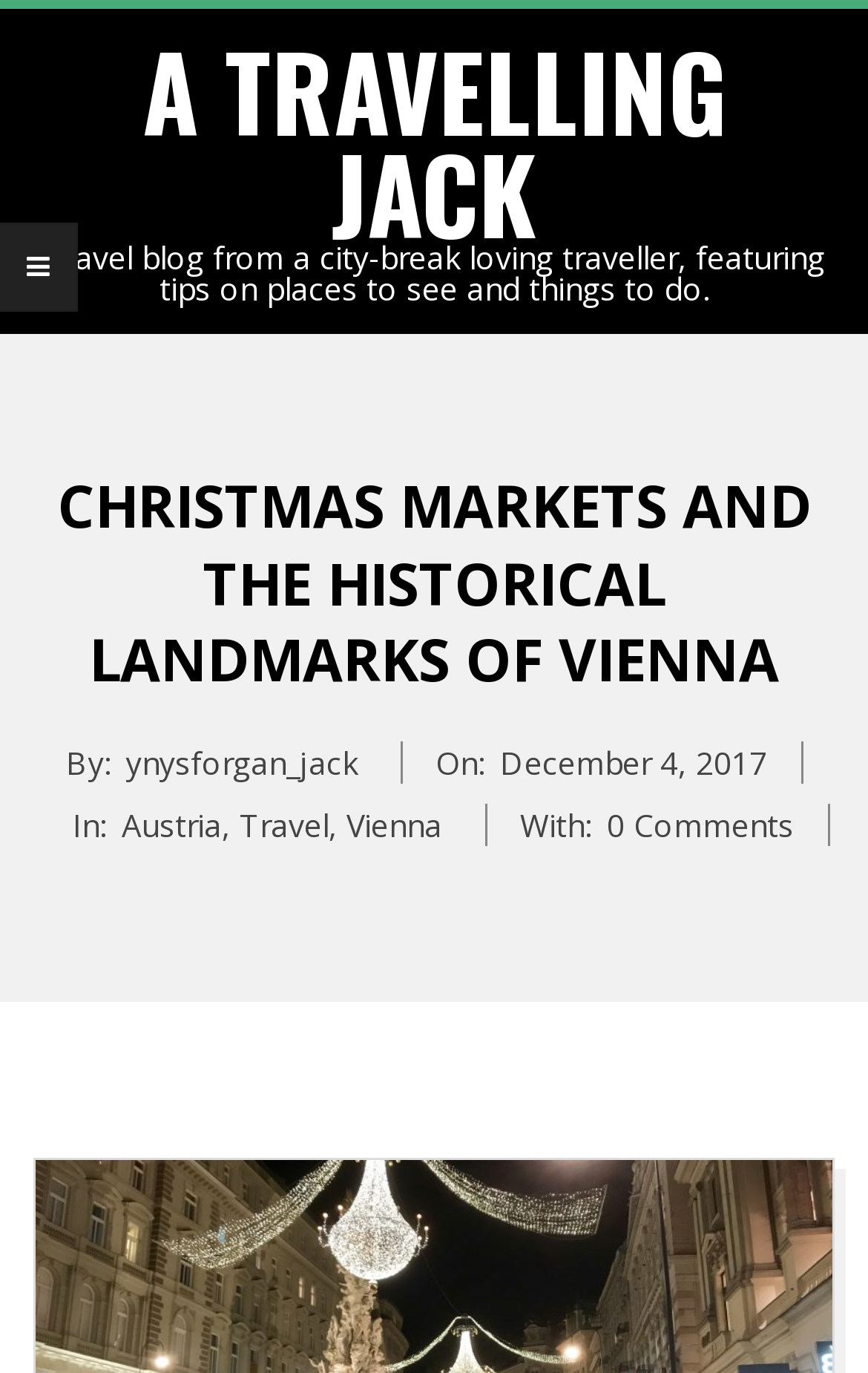Please answer the following question using a single word or phrase: How many comments does the blog post have?

0 Comments